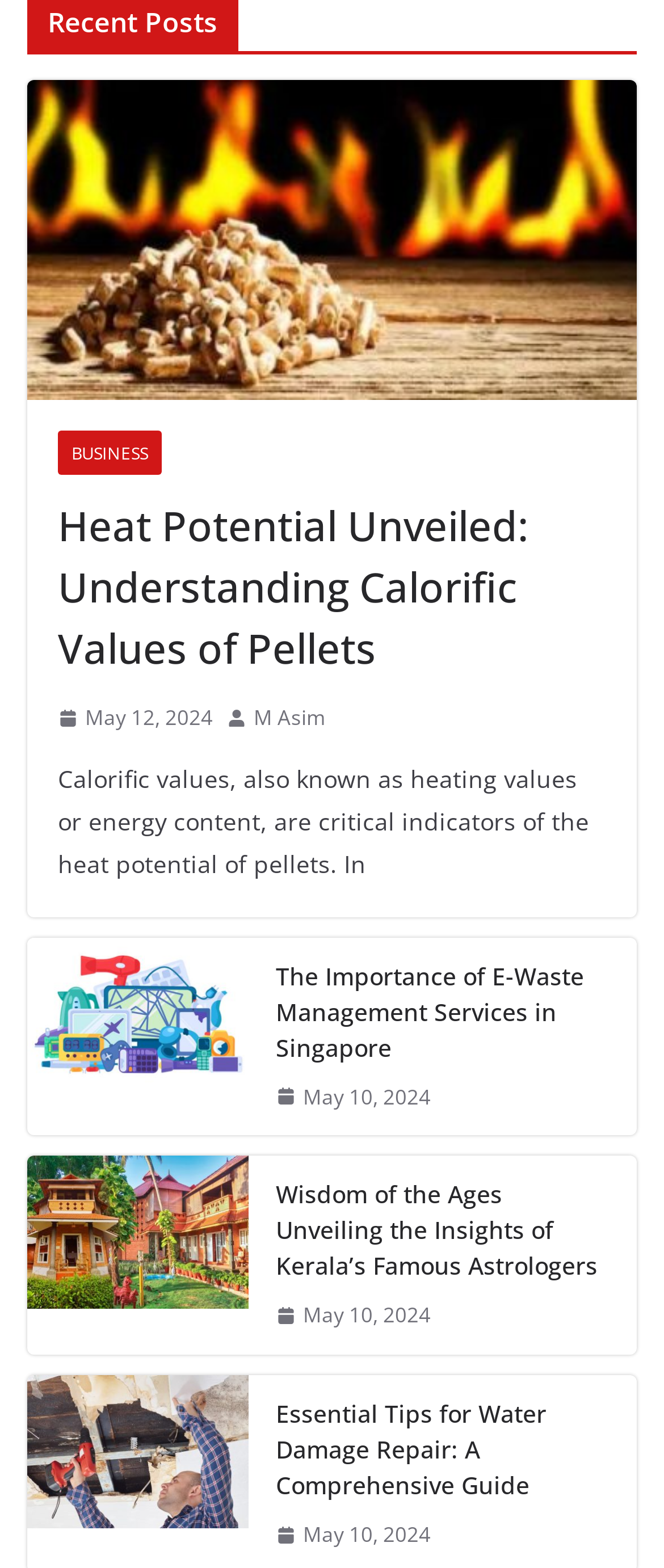What is the date of the latest article?
Based on the screenshot, give a detailed explanation to answer the question.

I looked at the dates associated with each article and found that the latest date is May 12, 2024, which corresponds to the article 'Heat Potential Unveiled: Understanding Calorific Values of Pellets'.